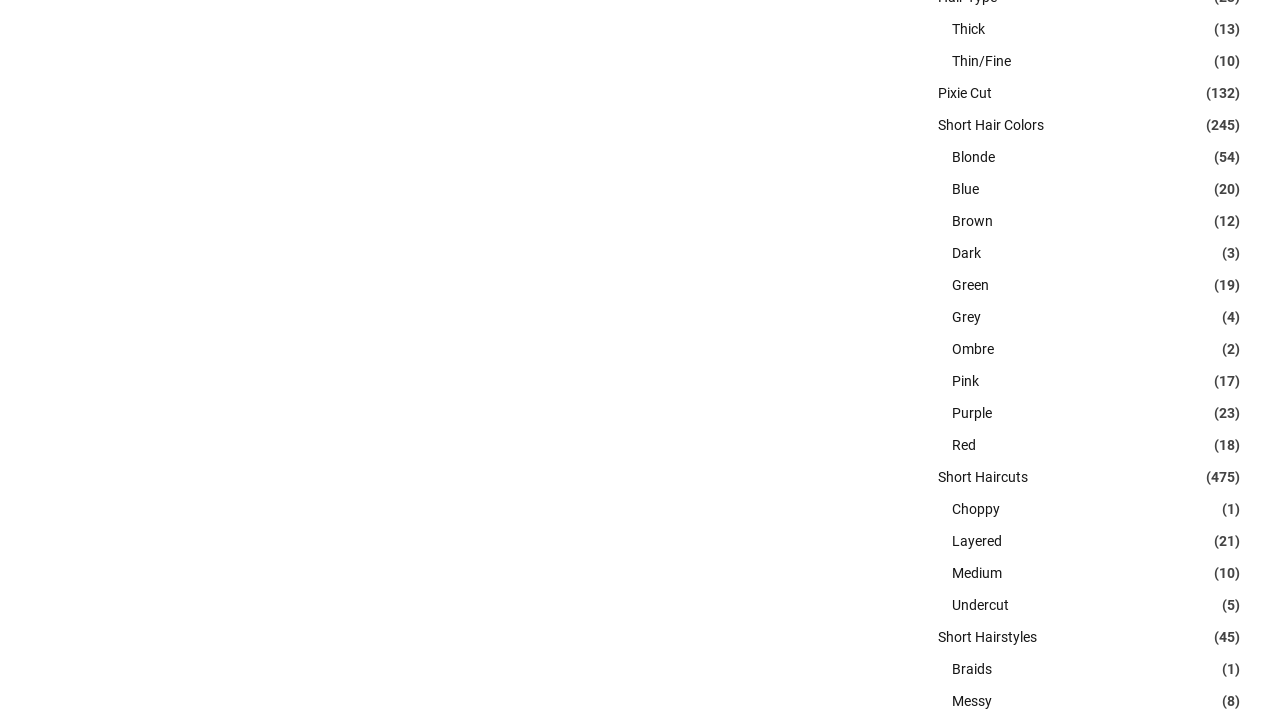Give the bounding box coordinates for the element described as: "Facebook-f".

None